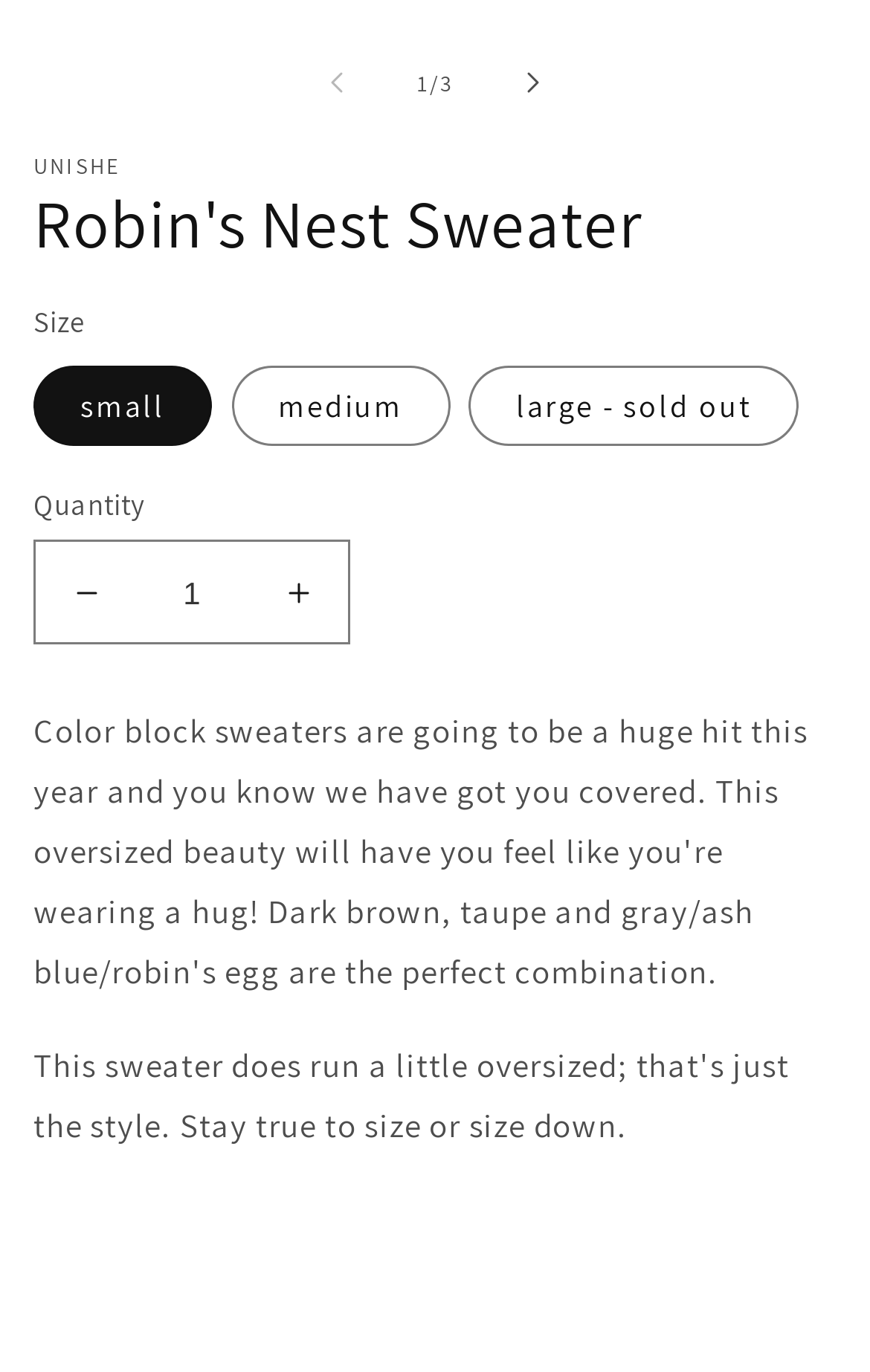Give a one-word or short phrase answer to the question: 
What is the current quantity of the product?

1